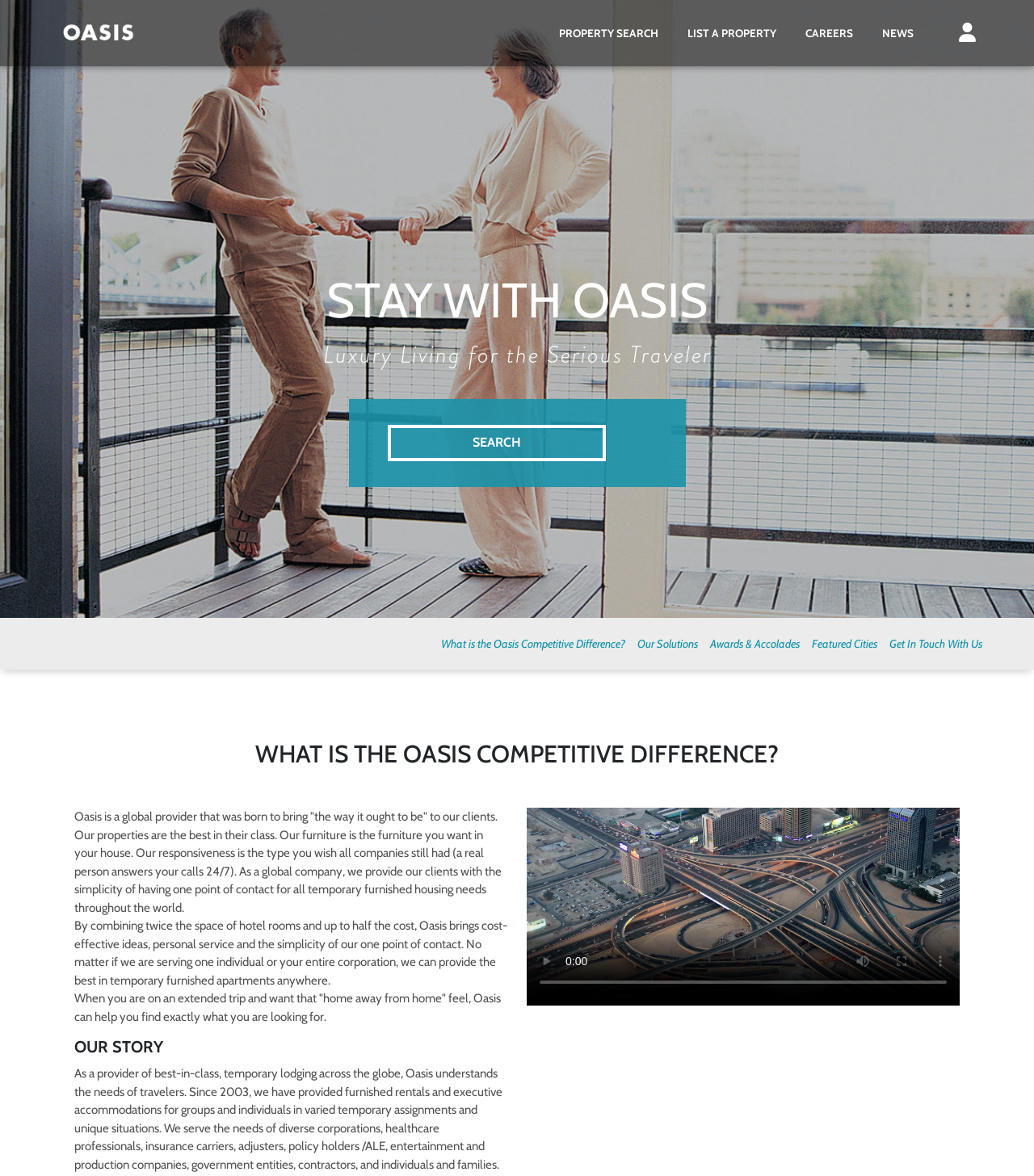Pinpoint the bounding box coordinates of the area that must be clicked to complete this instruction: "Click on Get In Touch With Us".

[0.86, 0.541, 0.95, 0.553]